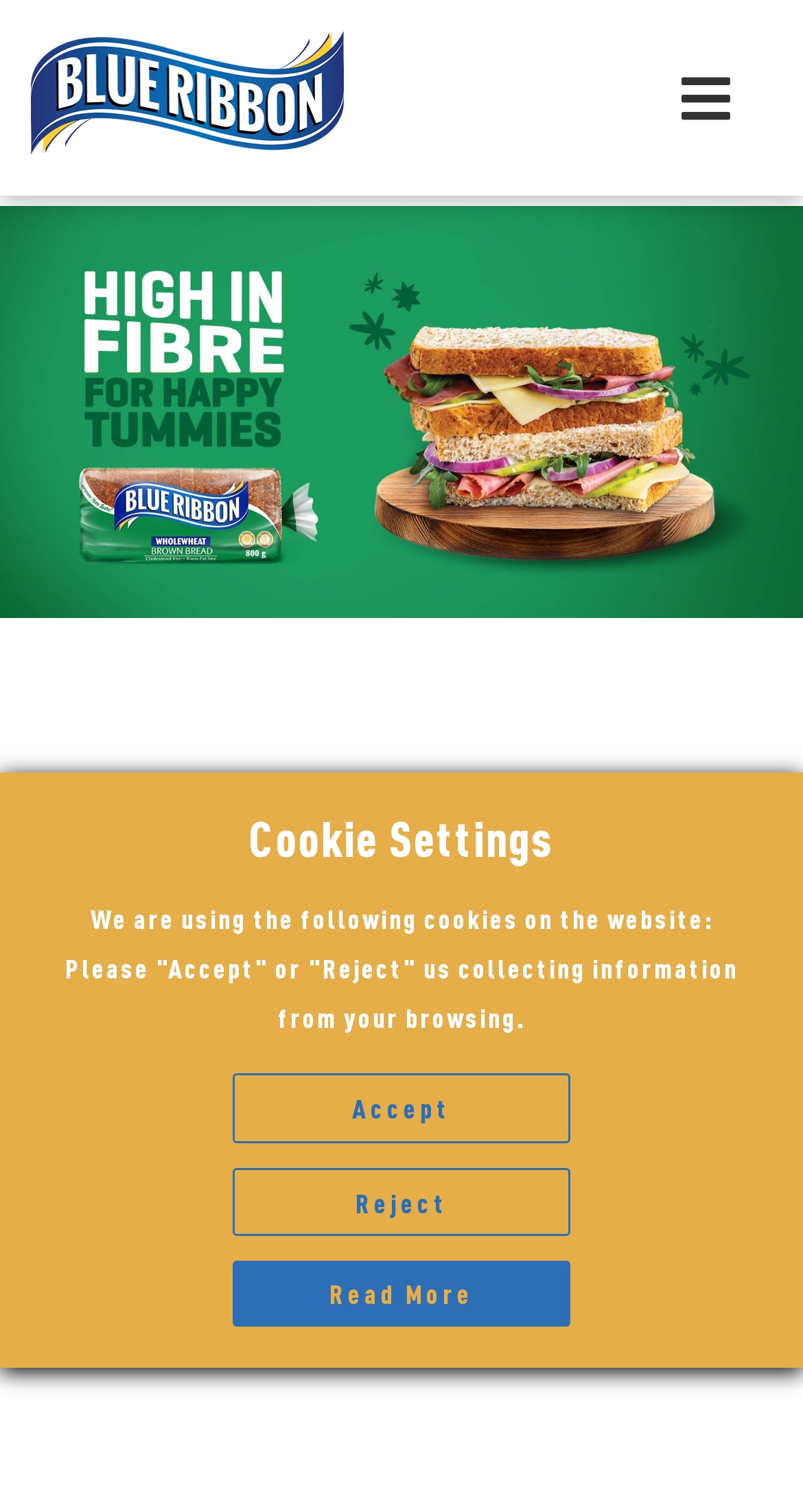What is the brand of the bread?
Provide a thorough and detailed answer to the question.

The brand of the bread can be determined by looking at the image with the text 'Blue Ribbon' on it, which is likely the logo of the brand.